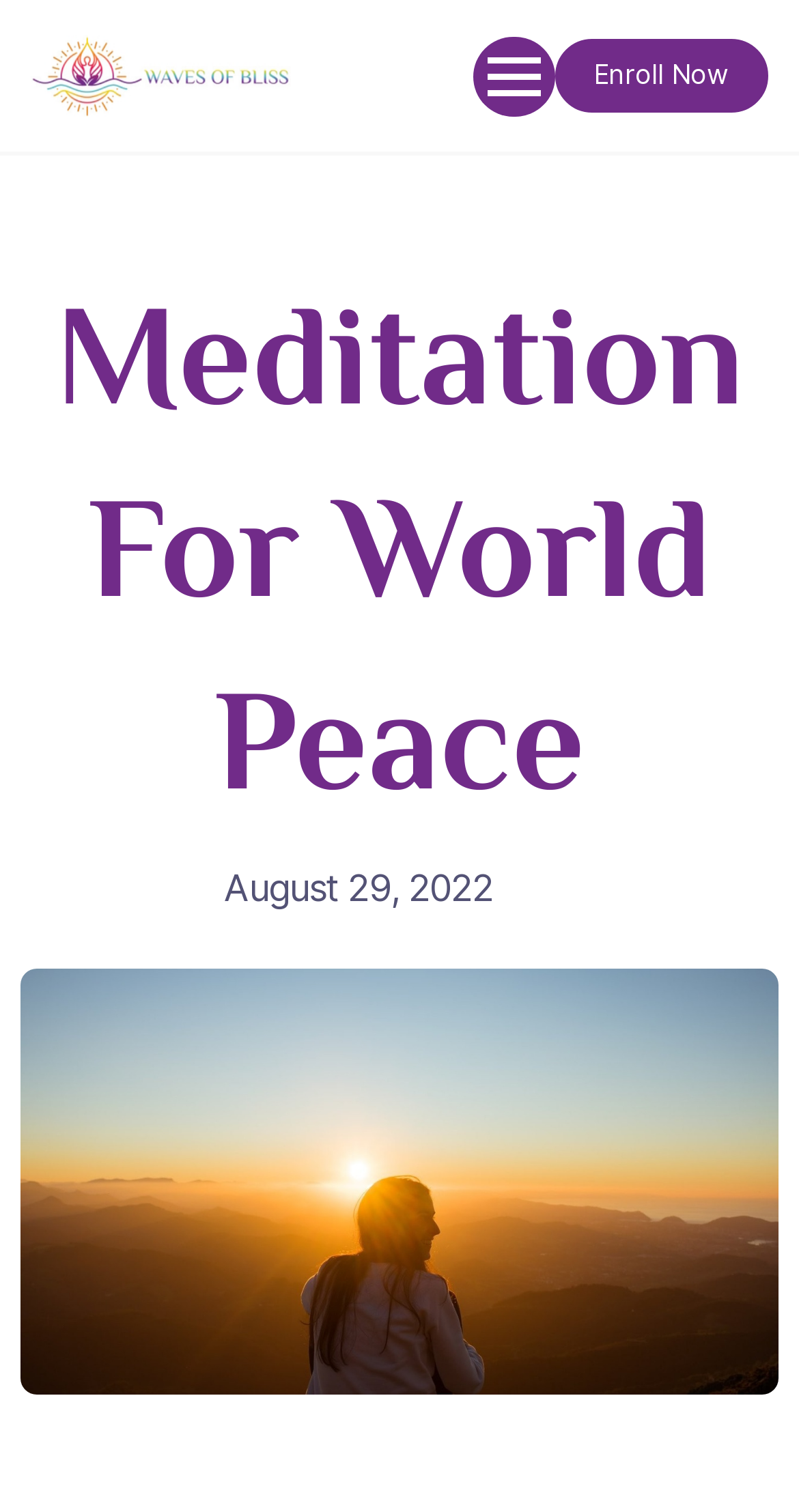Use a single word or phrase to answer the question: What is the name of the organization?

Waves Of Bliss